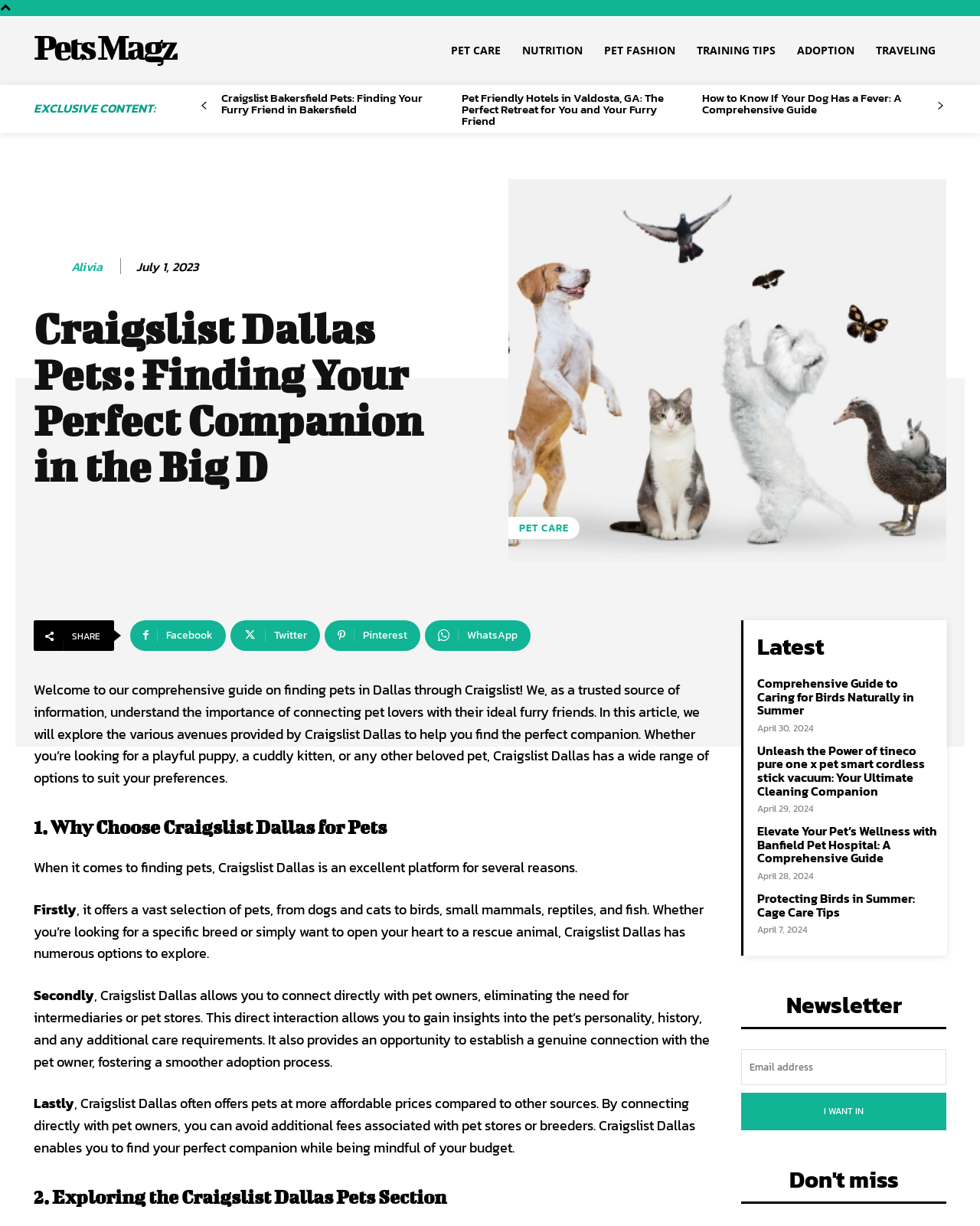Please identify the primary heading on the webpage and return its text.

Craigslist Dallas Pets: Finding Your Perfect Companion in the Big D